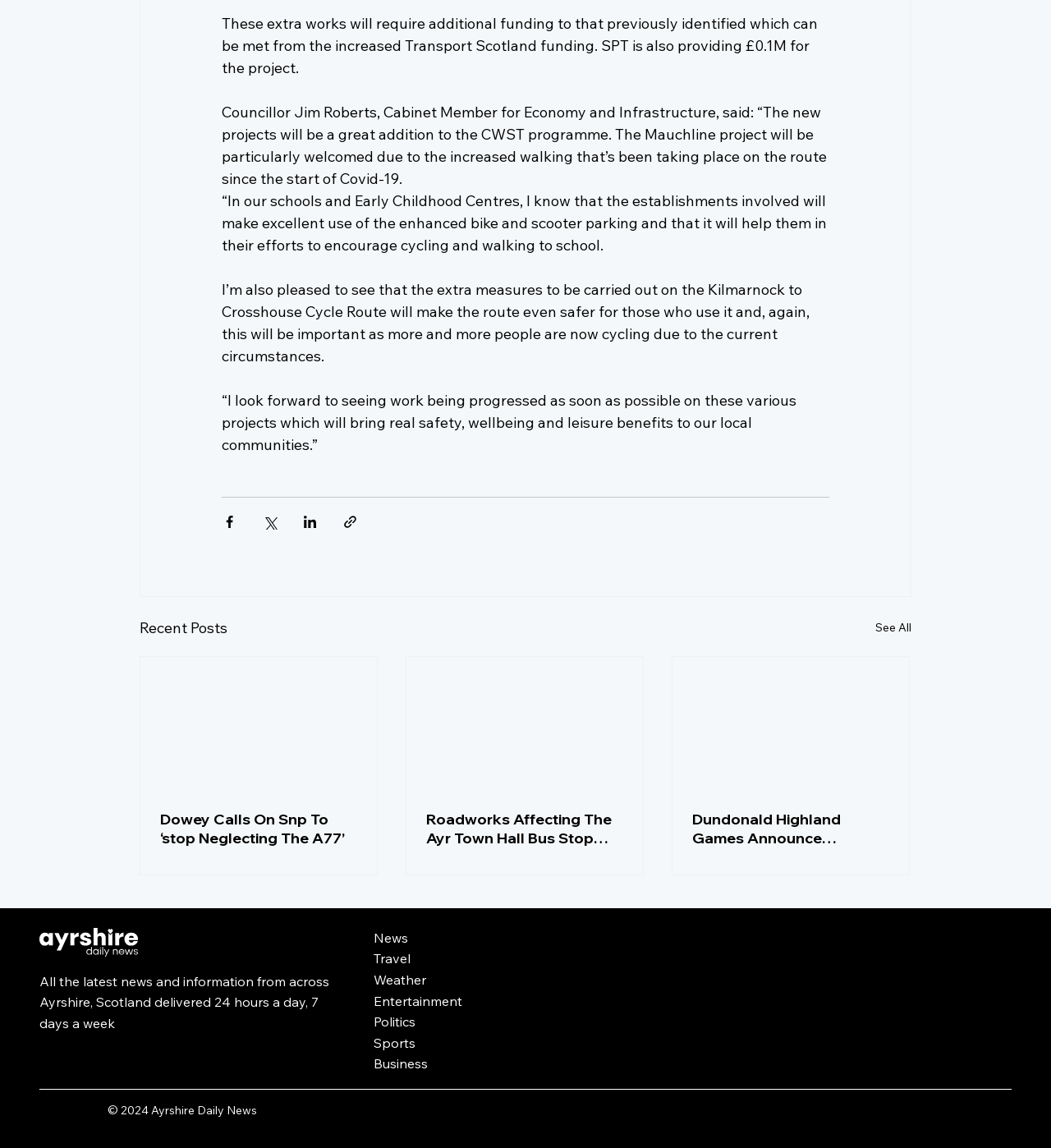Locate the bounding box coordinates of the region to be clicked to comply with the following instruction: "Share via Facebook". The coordinates must be four float numbers between 0 and 1, in the form [left, top, right, bottom].

[0.211, 0.448, 0.226, 0.462]